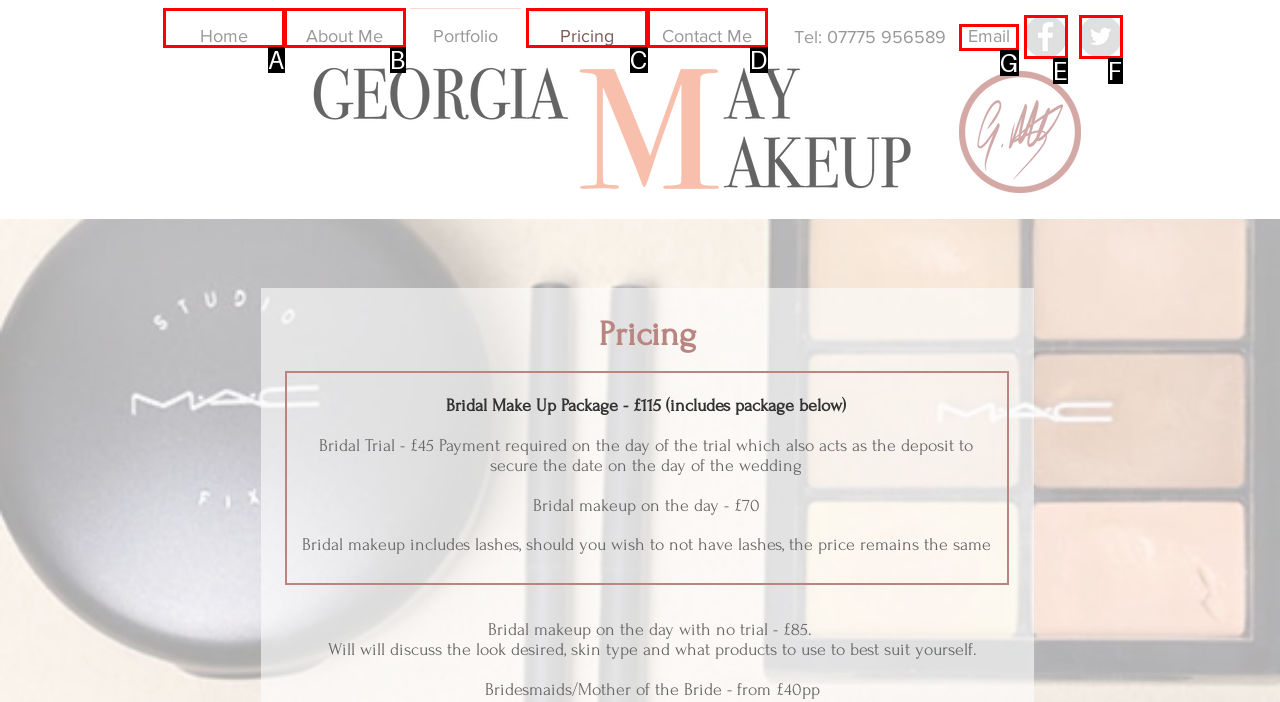Determine which UI element matches this description: About Me
Reply with the appropriate option's letter.

B